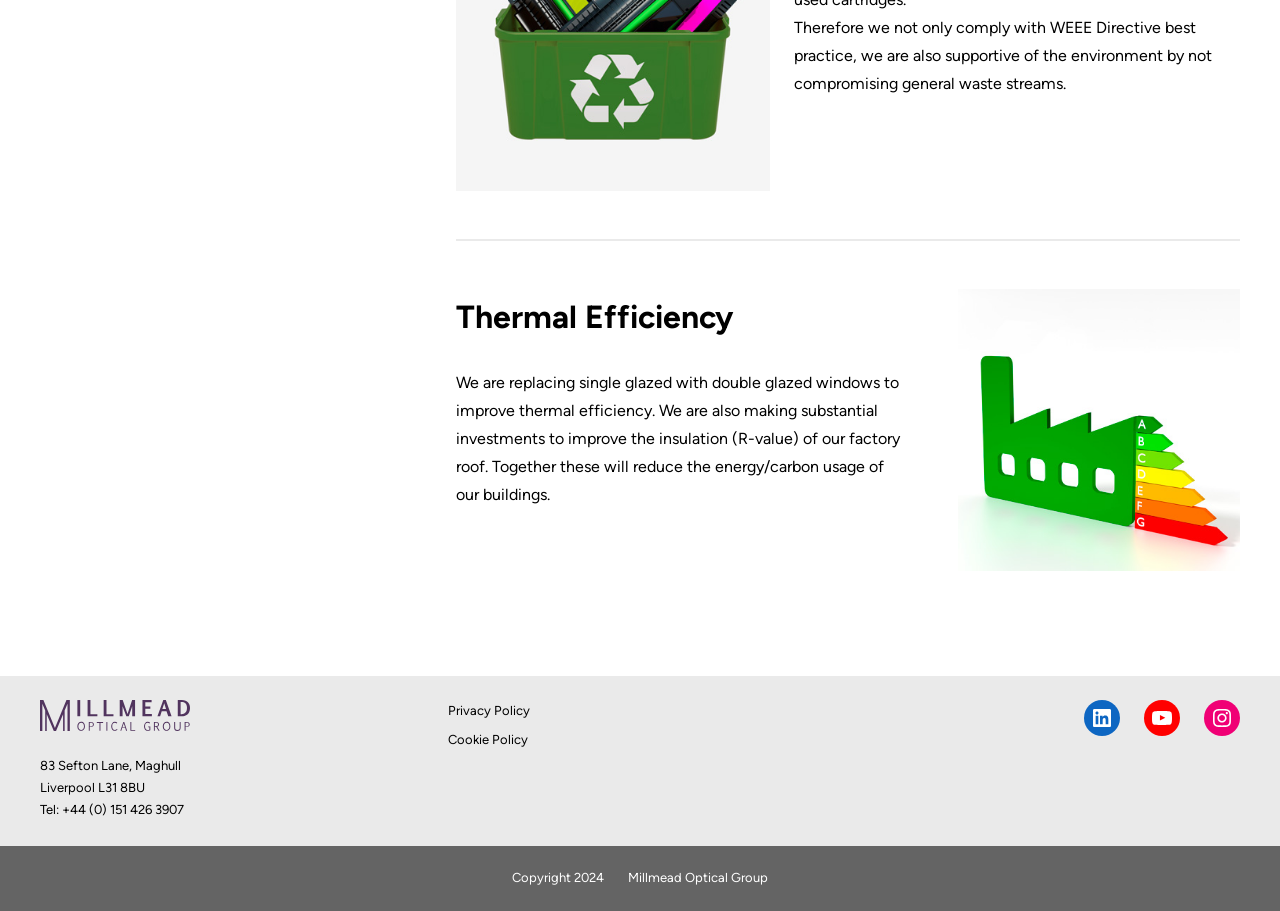What social media platforms does Millmead Optical Group have?
Kindly offer a detailed explanation using the data available in the image.

The webpage has links to Millmead Optical Group's social media profiles, which include LinkedIn, YouTube, and Instagram, located in the footer section.